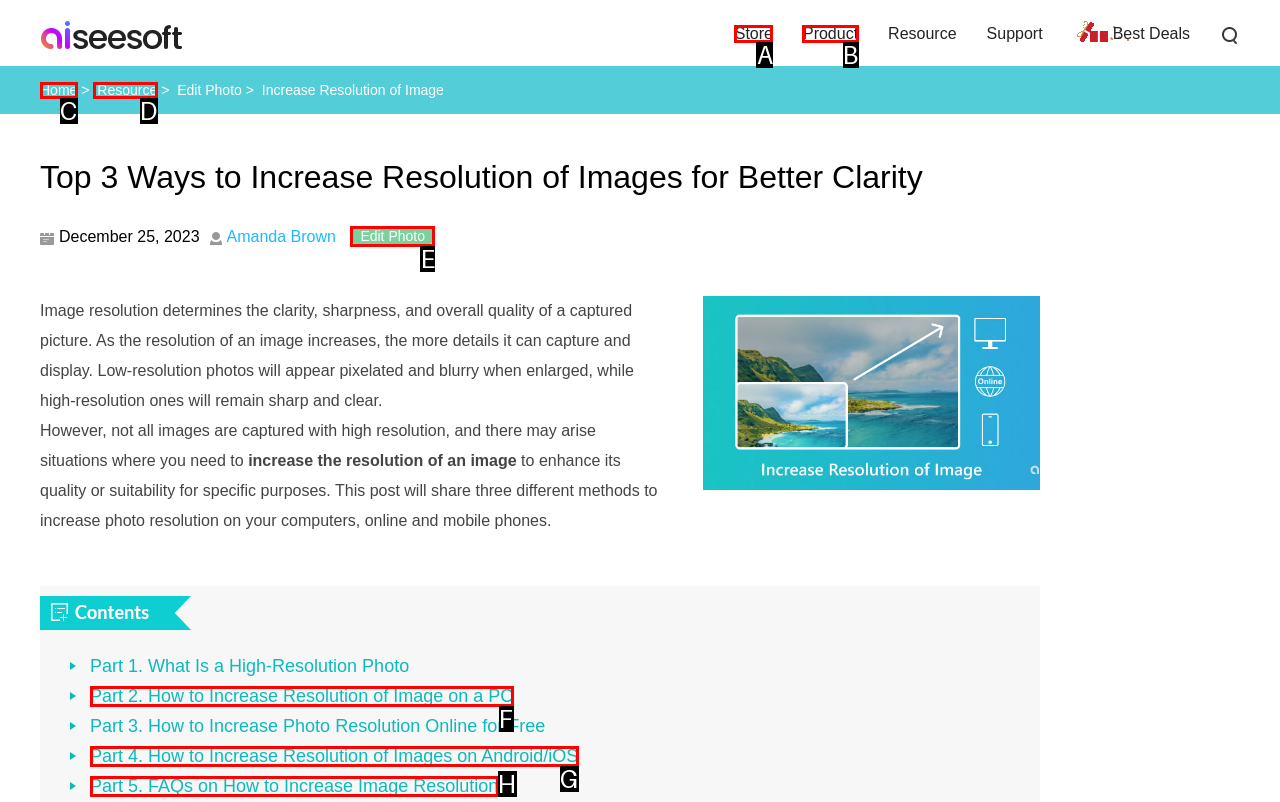Match the description: Product to one of the options shown. Reply with the letter of the best match.

B